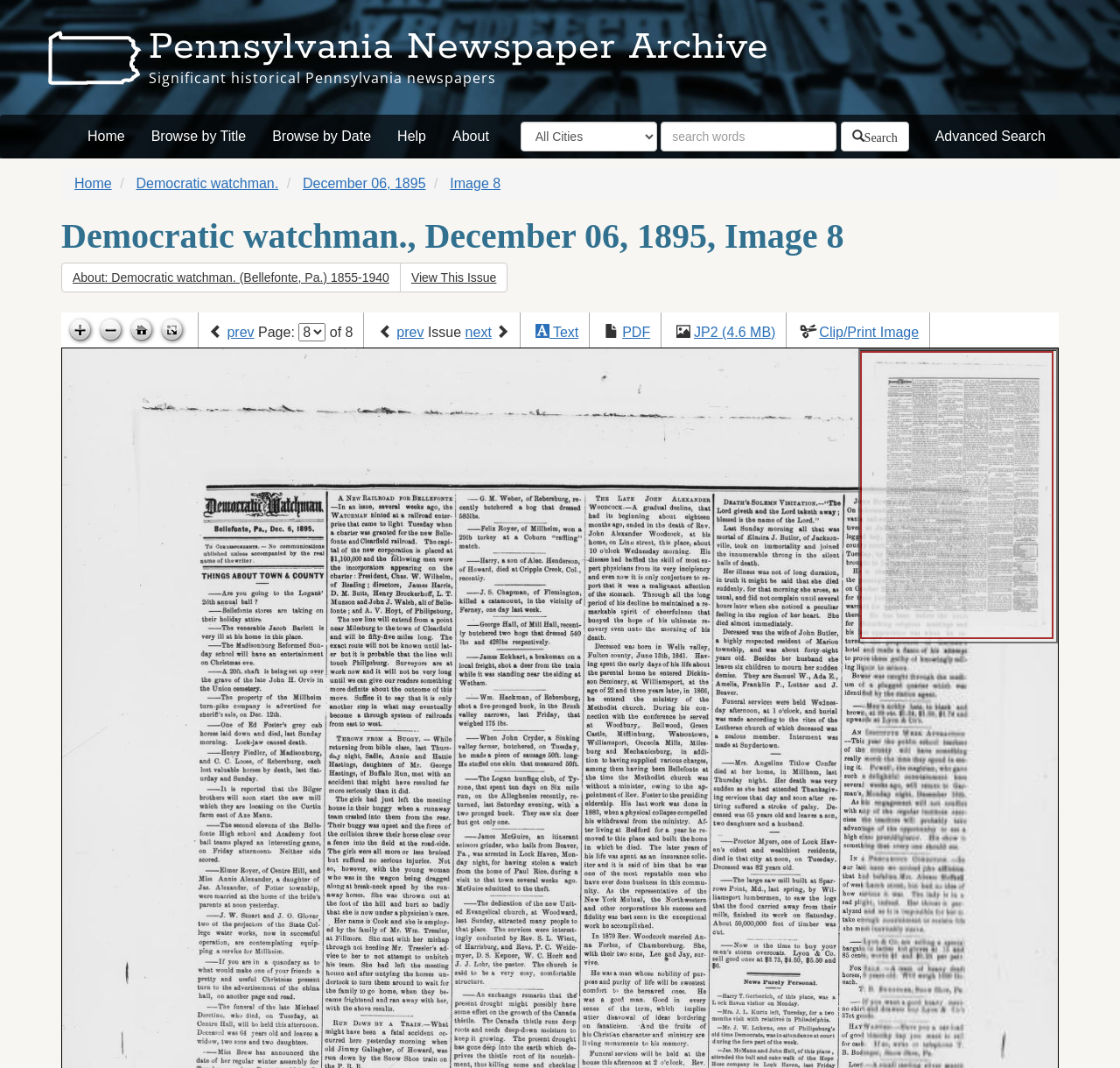Please find the bounding box coordinates (top-left x, top-left y, bottom-right x, bottom-right y) in the screenshot for the UI element described as follows: Text

[0.494, 0.304, 0.517, 0.318]